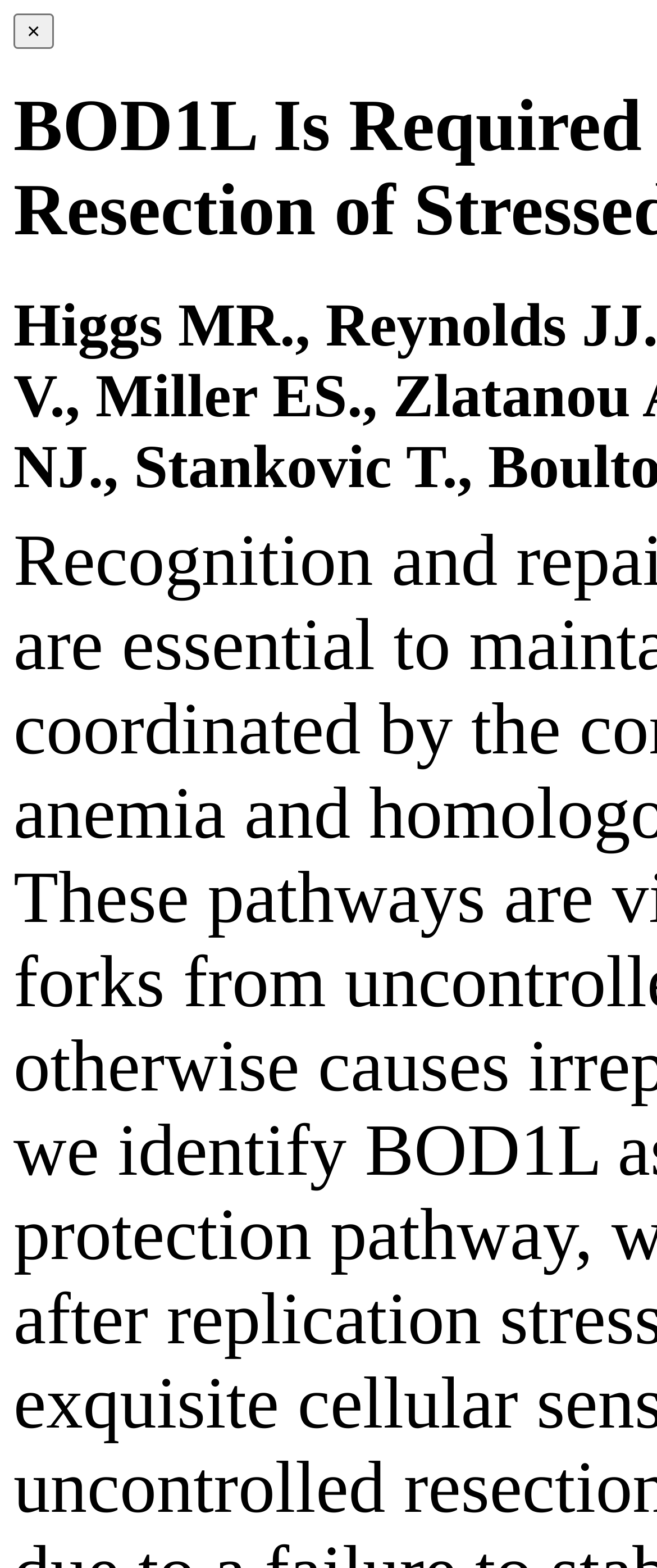Identify the bounding box for the UI element that is described as follows: "×".

[0.021, 0.009, 0.082, 0.031]